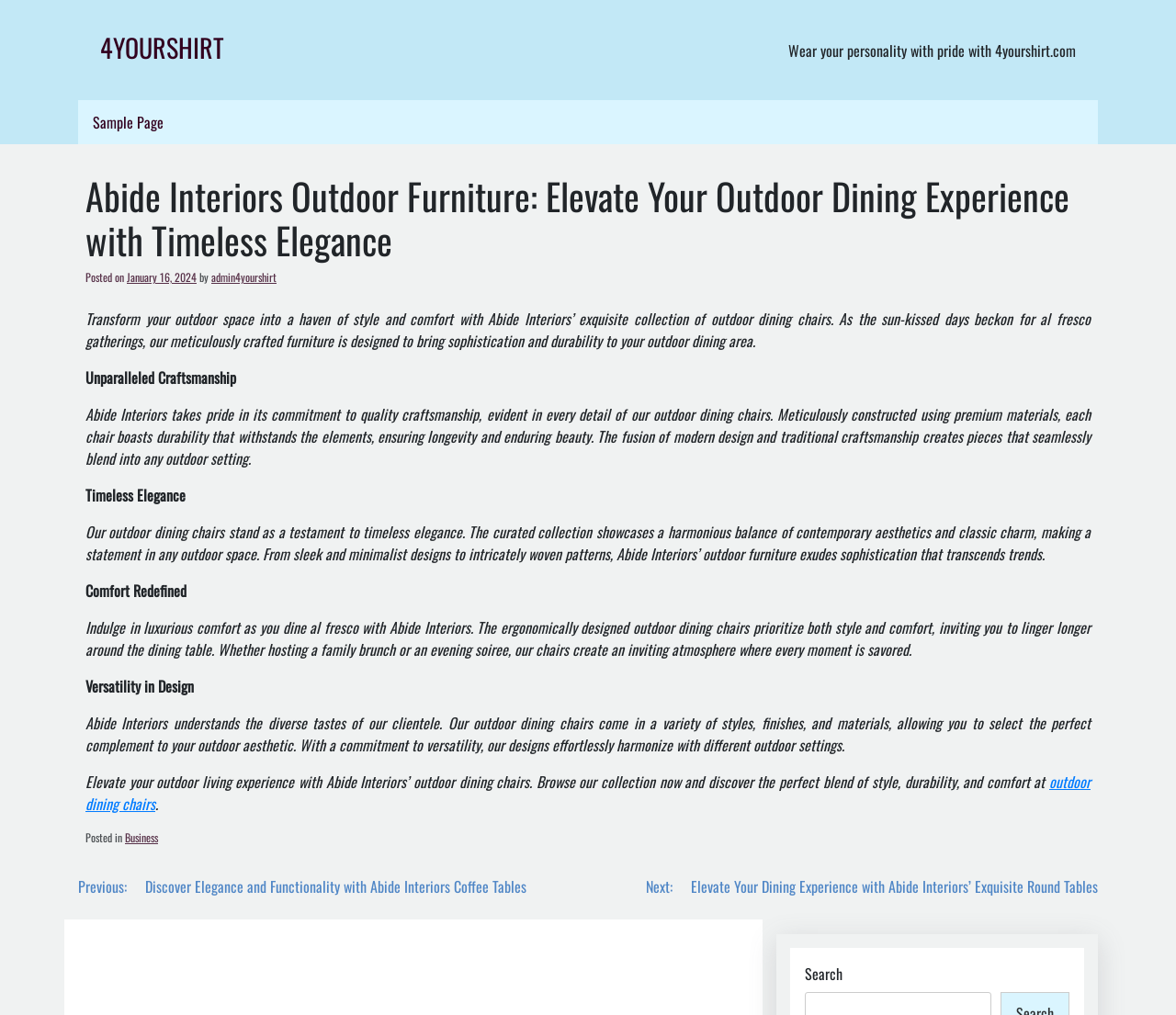Predict the bounding box of the UI element that fits this description: "January 16, 2024January 16, 2024".

[0.108, 0.265, 0.167, 0.281]